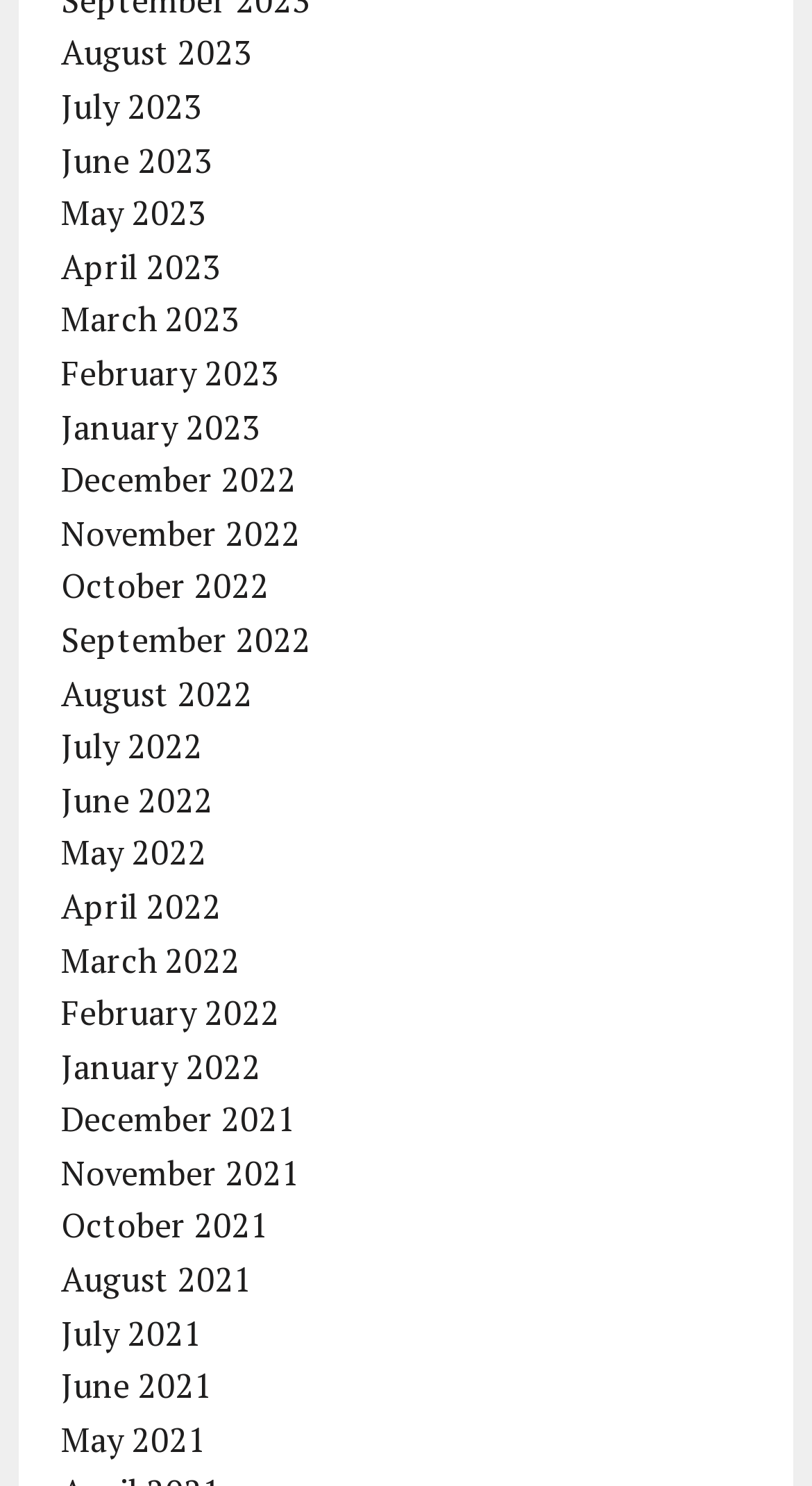Please find the bounding box coordinates for the clickable element needed to perform this instruction: "go to July 2022".

[0.075, 0.487, 0.249, 0.517]